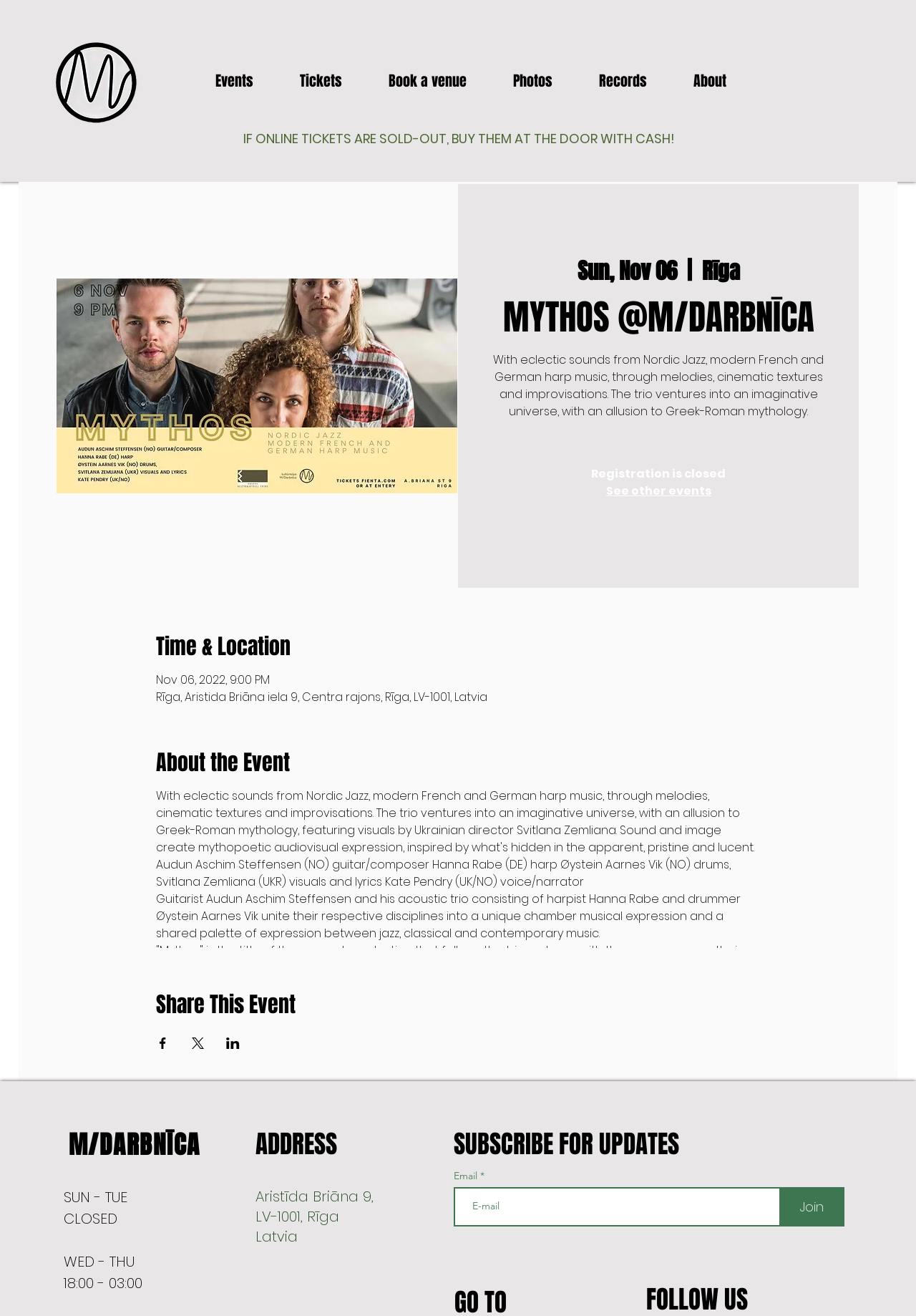Identify the bounding box coordinates for the element you need to click to achieve the following task: "Read the blog post 'The Role of ESD-Safe Solutions in the Electronic Industry'". The coordinates must be four float values ranging from 0 to 1, formatted as [left, top, right, bottom].

None